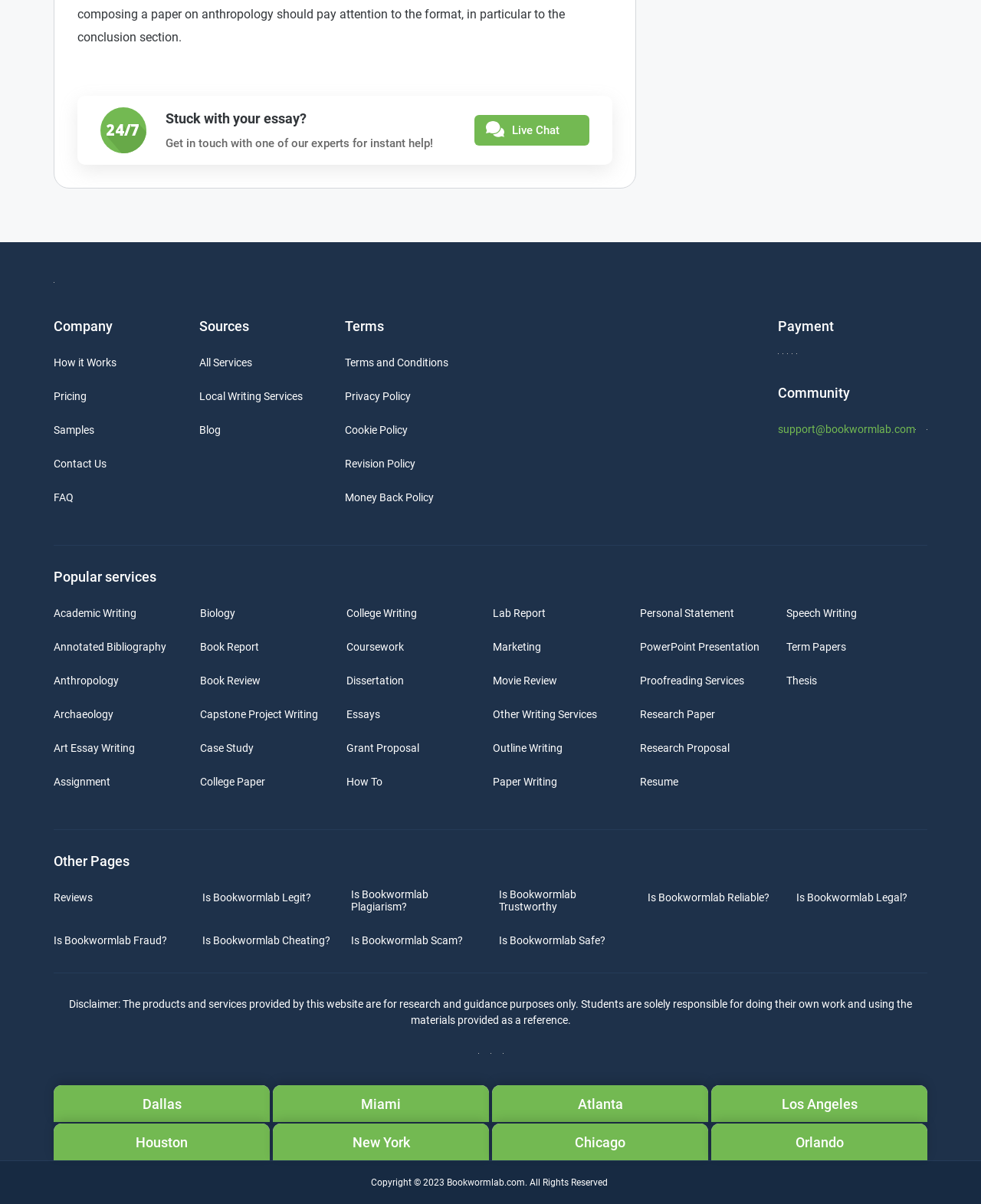Please find the bounding box coordinates of the element's region to be clicked to carry out this instruction: "Learn how it works".

[0.055, 0.296, 0.119, 0.306]